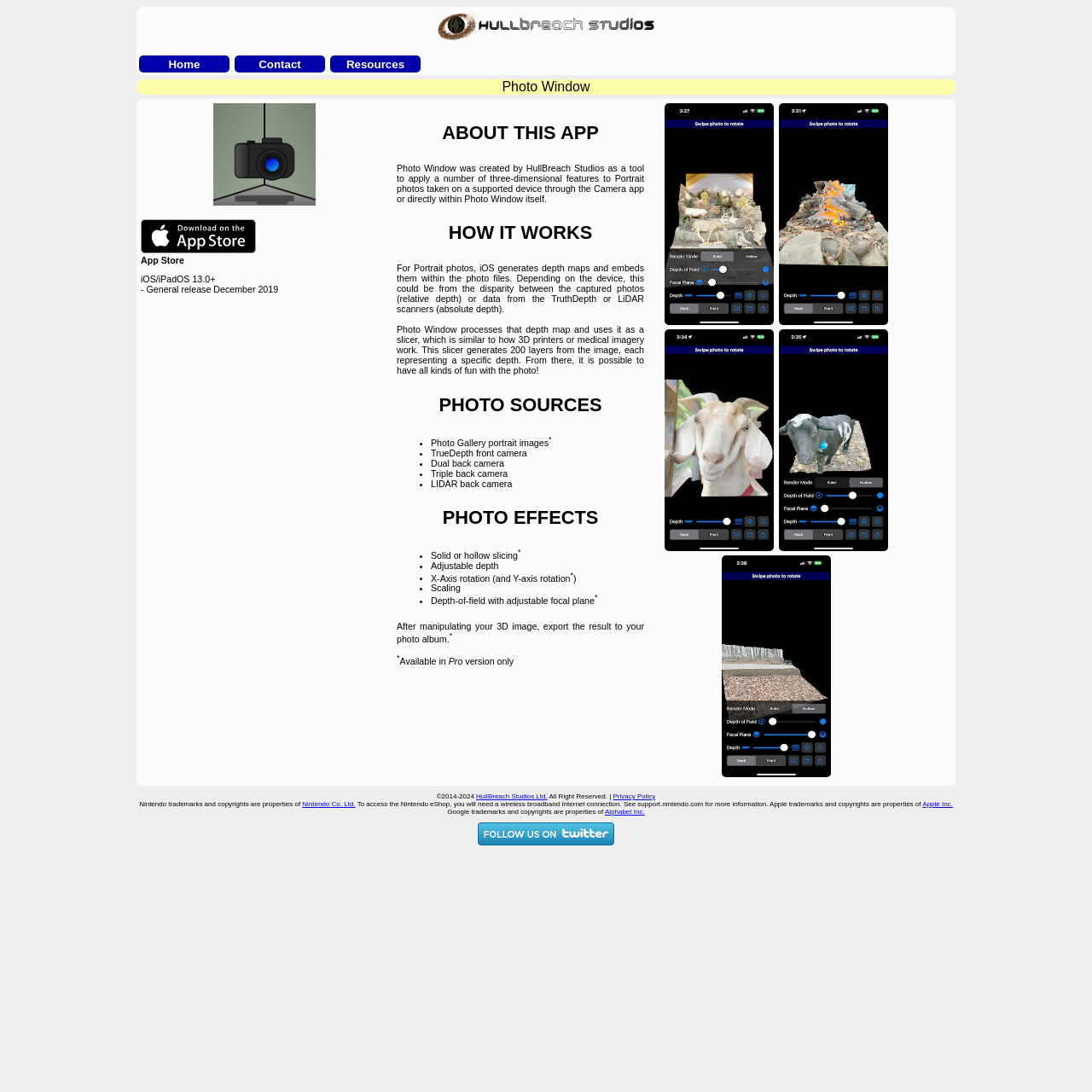Identify and provide the bounding box coordinates of the UI element described: "title="Photo Window Goat"". The coordinates should be formatted as [left, top, right, bottom], with each number being a float between 0 and 1.

[0.713, 0.491, 0.813, 0.508]